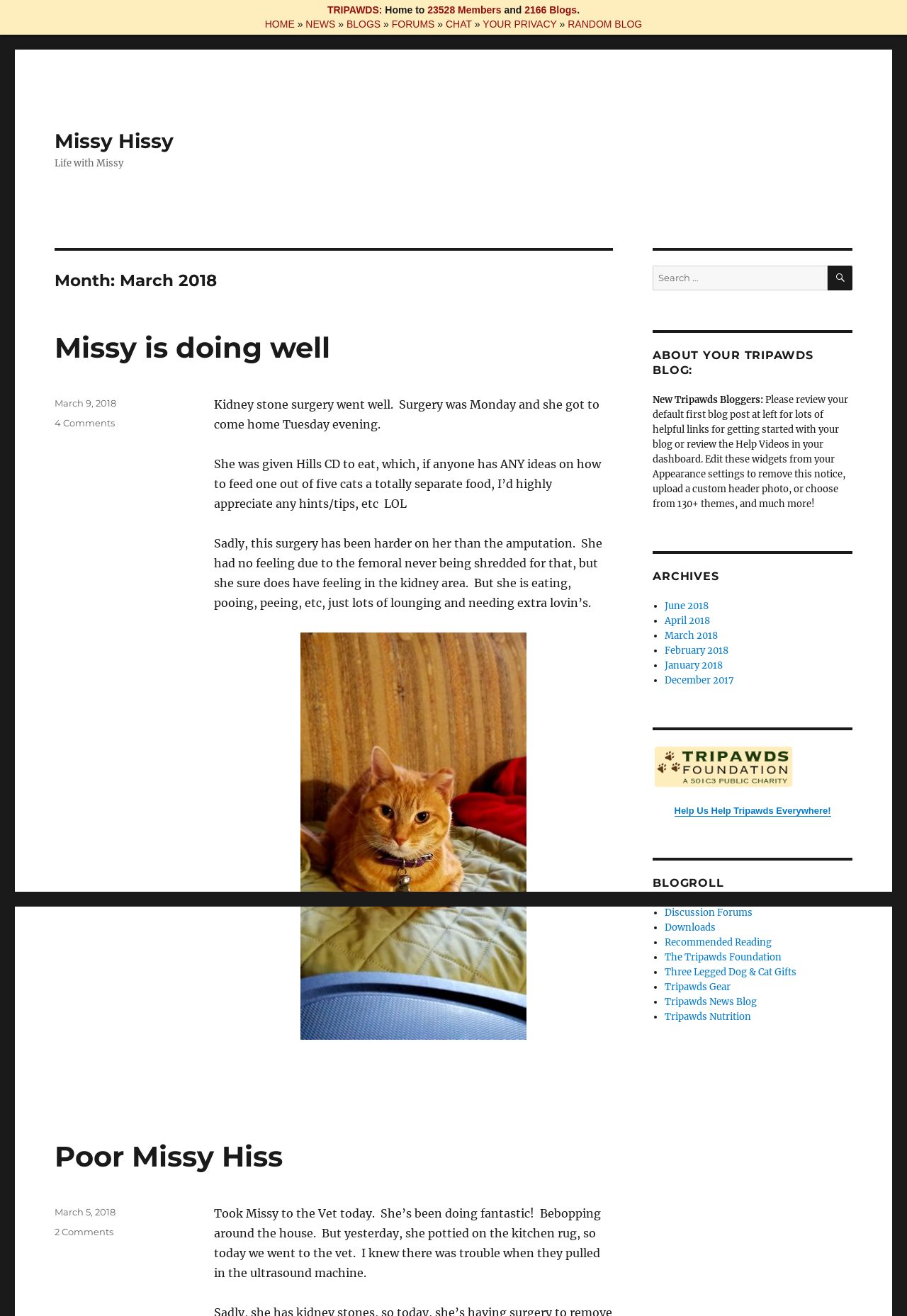Find the bounding box of the UI element described as: "Missy is doing well". The bounding box coordinates should be given as four float values between 0 and 1, i.e., [left, top, right, bottom].

[0.06, 0.251, 0.364, 0.277]